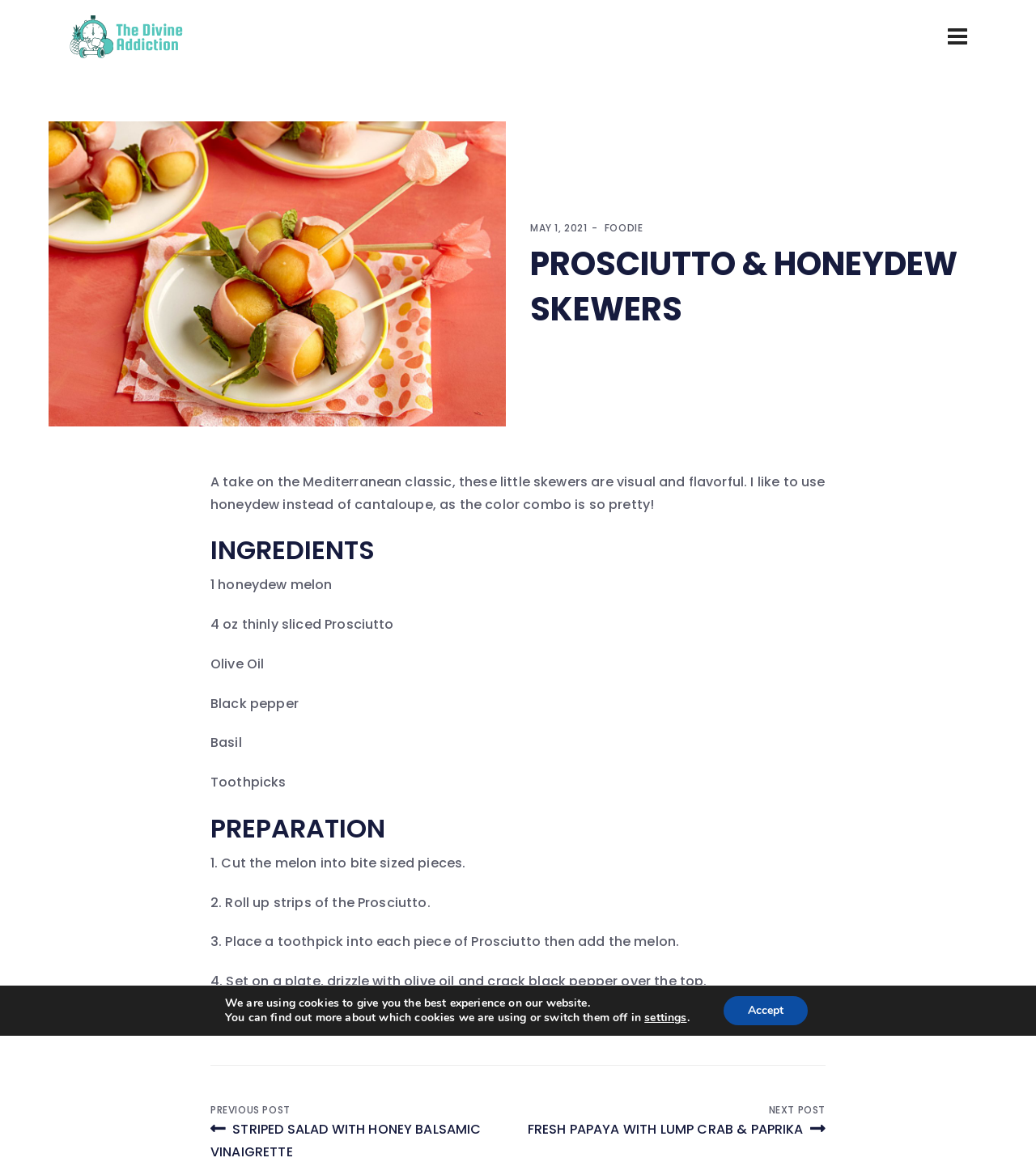Provide the bounding box coordinates of the HTML element this sentence describes: "parent_node: menu".

[0.066, 0.0, 0.177, 0.063]